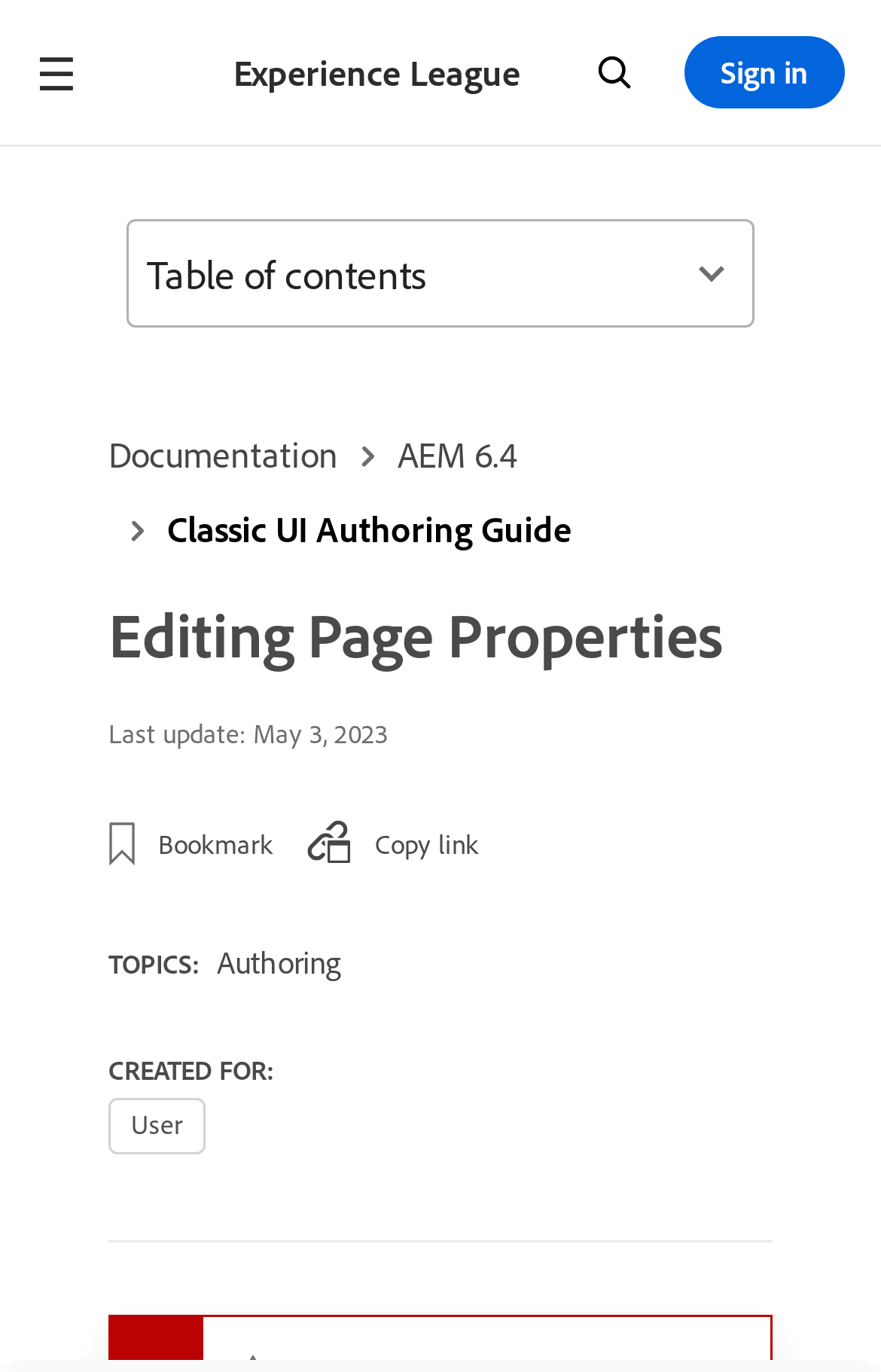What is the date of the last update?
Examine the image and provide an in-depth answer to the question.

I found the answer by looking at the section below the main heading, where I saw a static text 'Last update:' followed by the date 'May 3, 2023'.